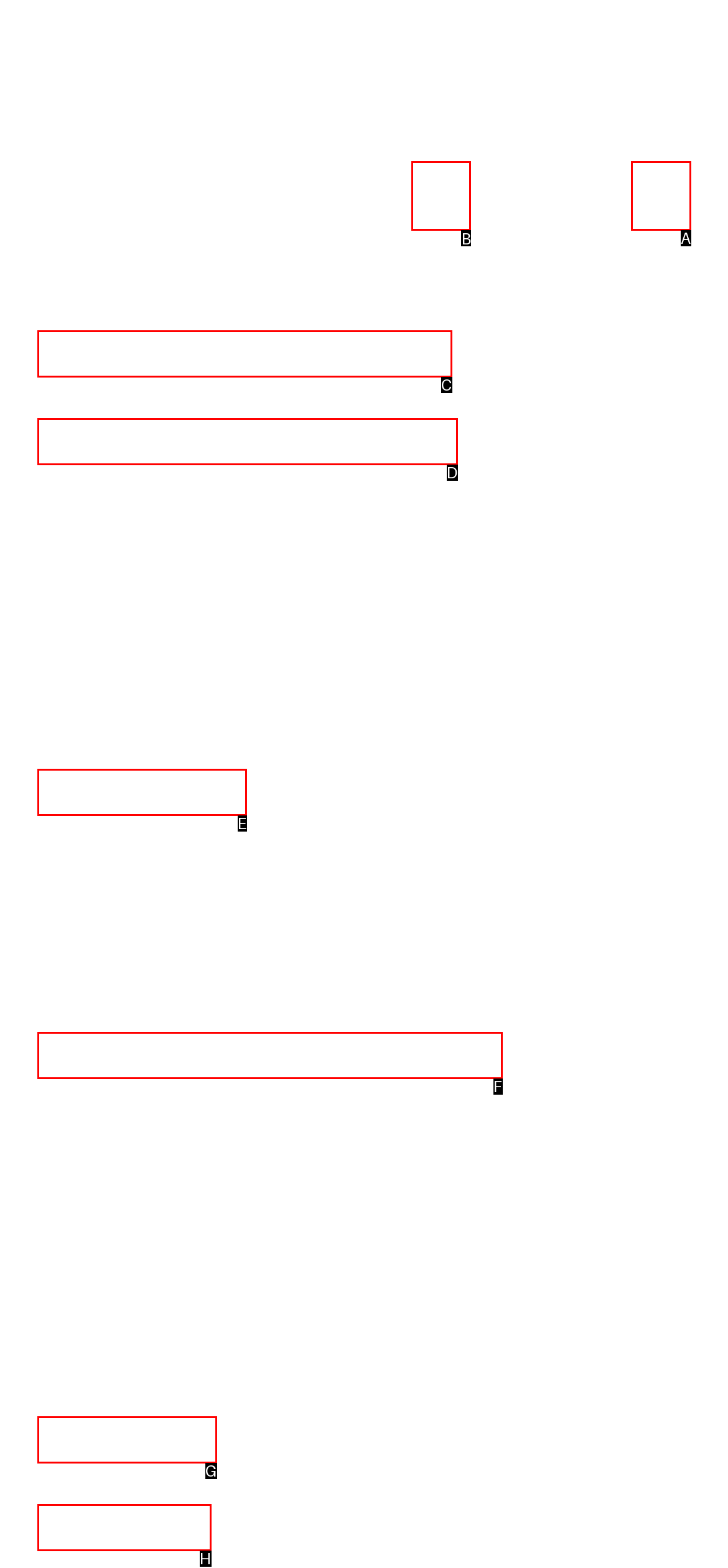Choose the UI element to click on to achieve this task: View our LinkedIn page. Reply with the letter representing the selected element.

B